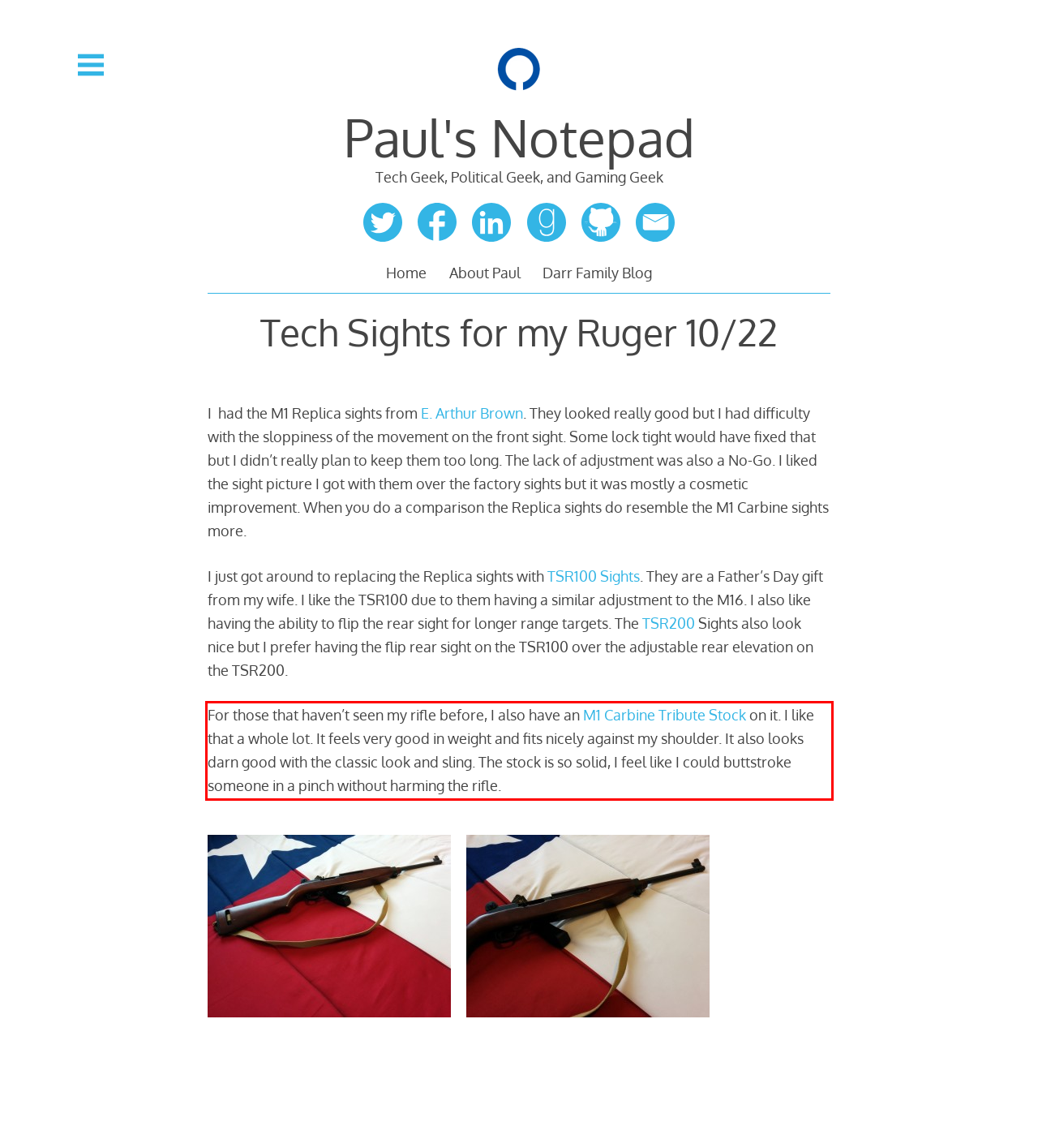Identify the text inside the red bounding box in the provided webpage screenshot and transcribe it.

For those that haven’t seen my rifle before, I also have an M1 Carbine Tribute Stock on it. I like that a whole lot. It feels very good in weight and fits nicely against my shoulder. It also looks darn good with the classic look and sling. The stock is so solid, I feel like I could buttstroke someone in a pinch without harming the rifle.